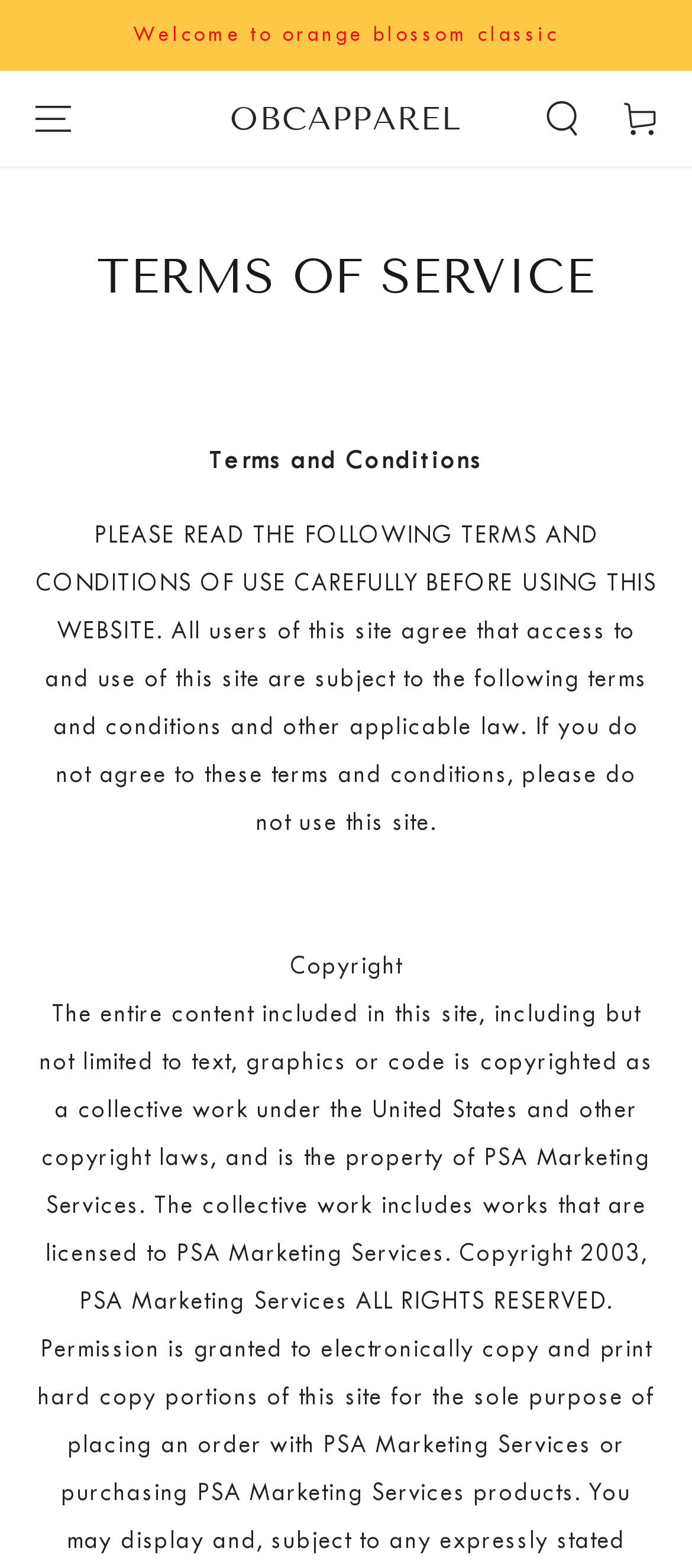What is the benefit of subscribing to the newsletter?
Offer a detailed and exhaustive answer to the question.

The webpage suggests that users can sign up and get 10% off their first order, which implies that subscribing to the newsletter will provide this benefit. The textbox to enter the email address and the 'SUBSCRIBE' button are located below the promotional text, making it clear that subscribing to the newsletter will provide this discount.